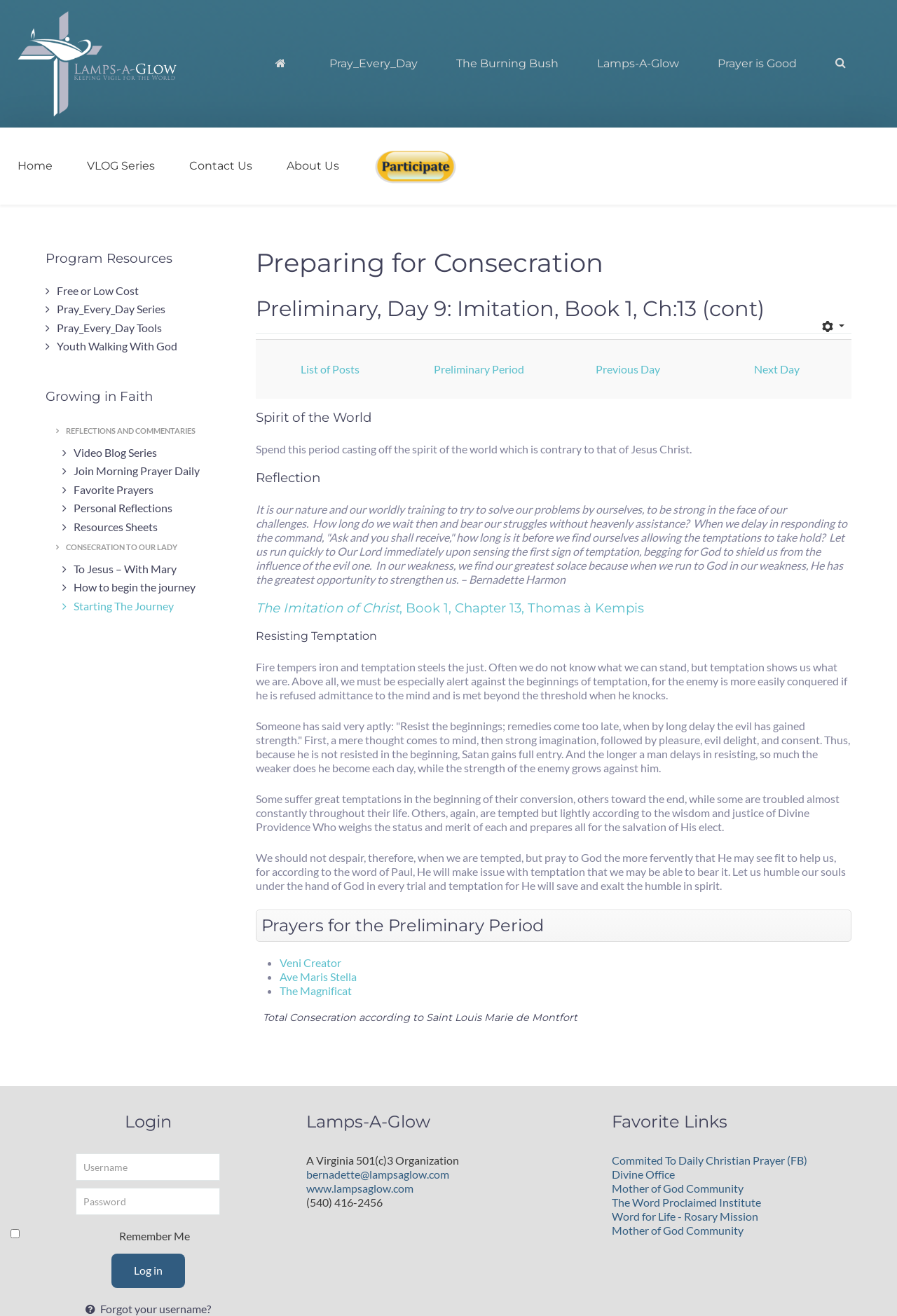Please indicate the bounding box coordinates for the clickable area to complete the following task: "Click on the 'List of Posts' link". The coordinates should be specified as four float numbers between 0 and 1, i.e., [left, top, right, bottom].

[0.335, 0.275, 0.401, 0.285]